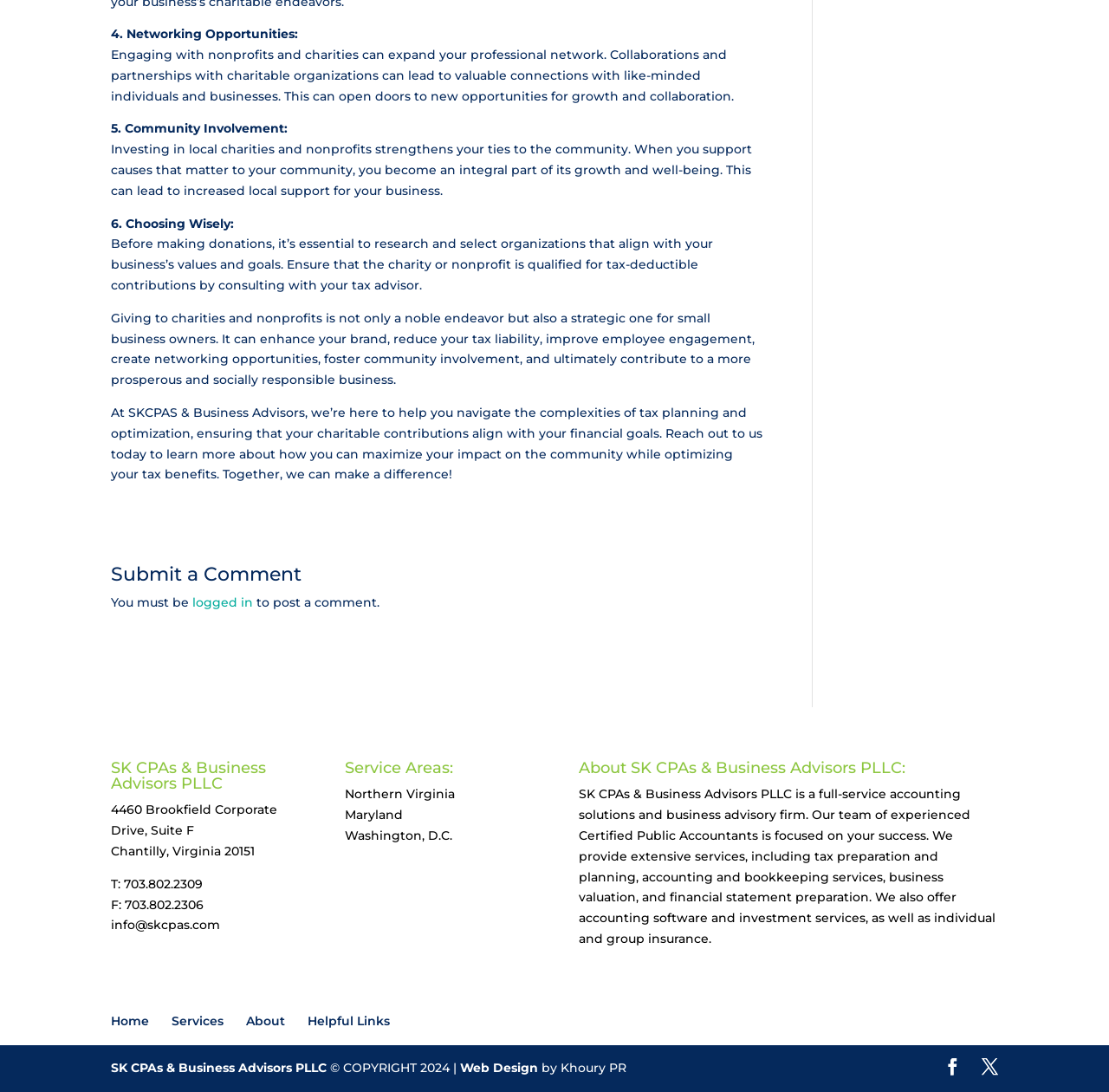What is the purpose of charitable contributions for small business owners?
Please describe in detail the information shown in the image to answer the question.

I found the purpose of charitable contributions by reading the static text element with the text 'Giving to charities and nonprofits is not only a noble endeavor but also a strategic one for small business owners. It can enhance your brand, reduce your tax liability, improve employee engagement, create networking opportunities, foster community involvement, and ultimately contribute to a more prosperous and socially responsible business.' located in the middle of the page, which explains the benefits of charitable contributions for small business owners.